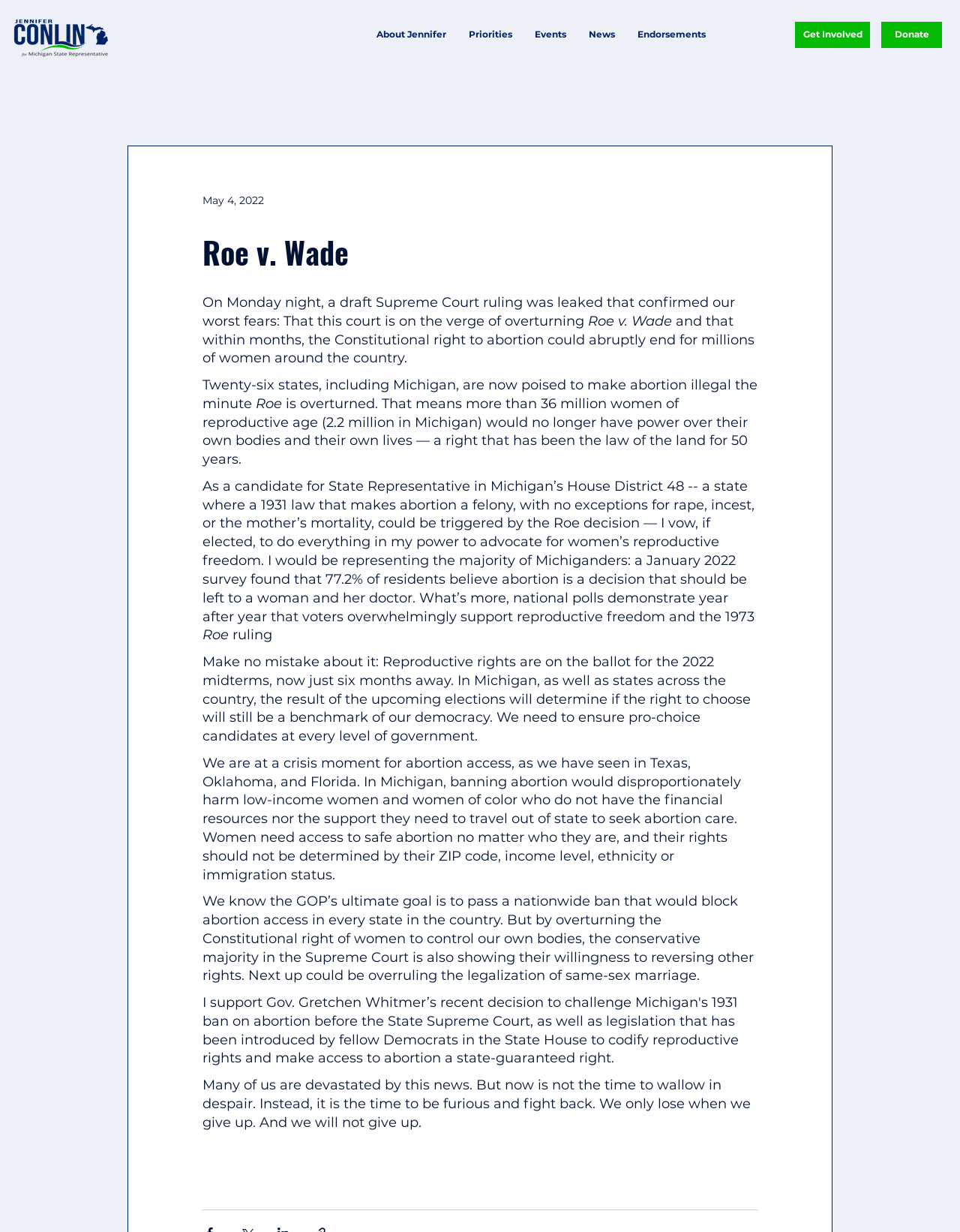How many states are poised to make abortion illegal?
Please look at the screenshot and answer in one word or a short phrase.

26 states